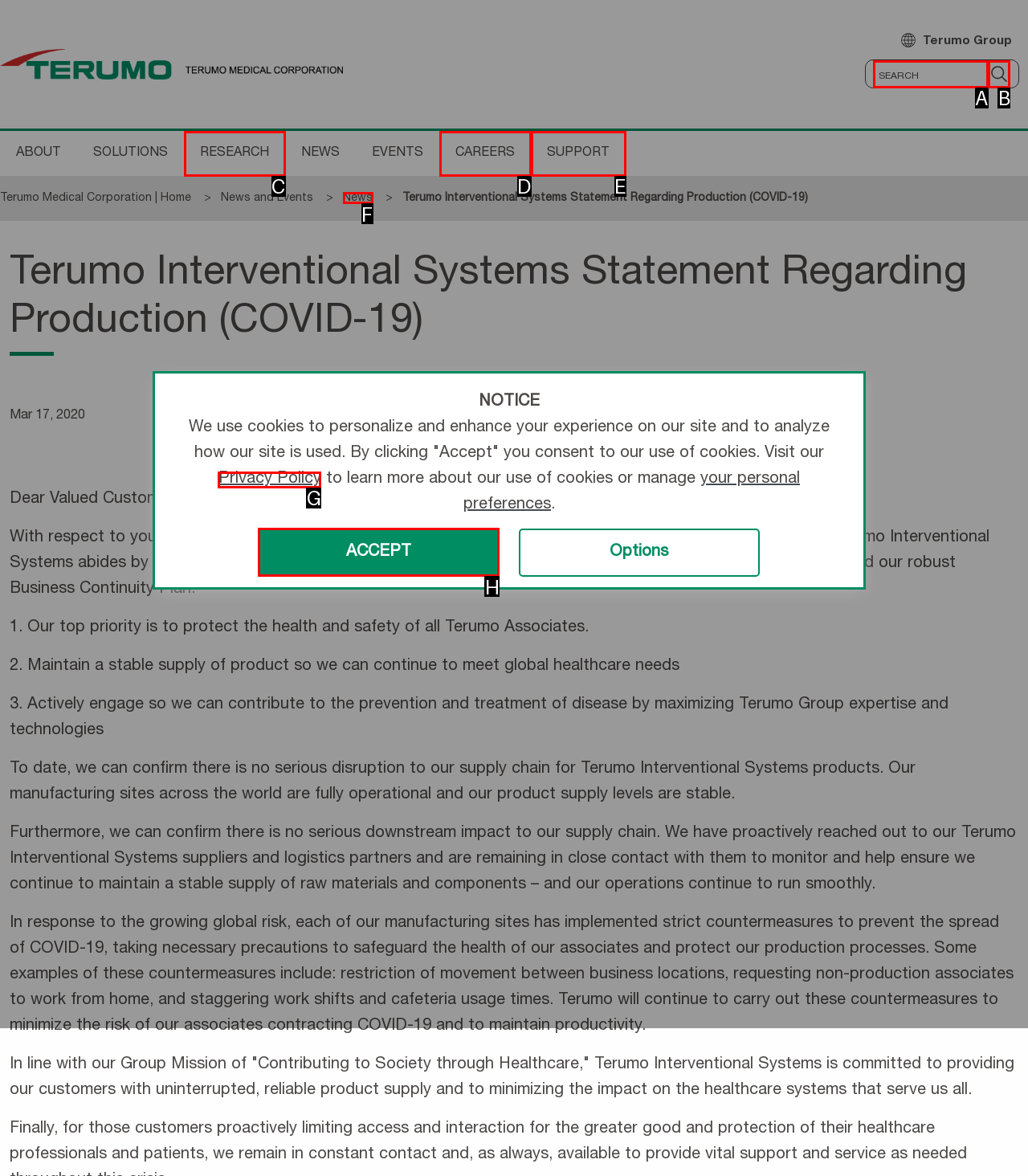From the provided choices, determine which option matches the description: SUPPORT. Respond with the letter of the correct choice directly.

E